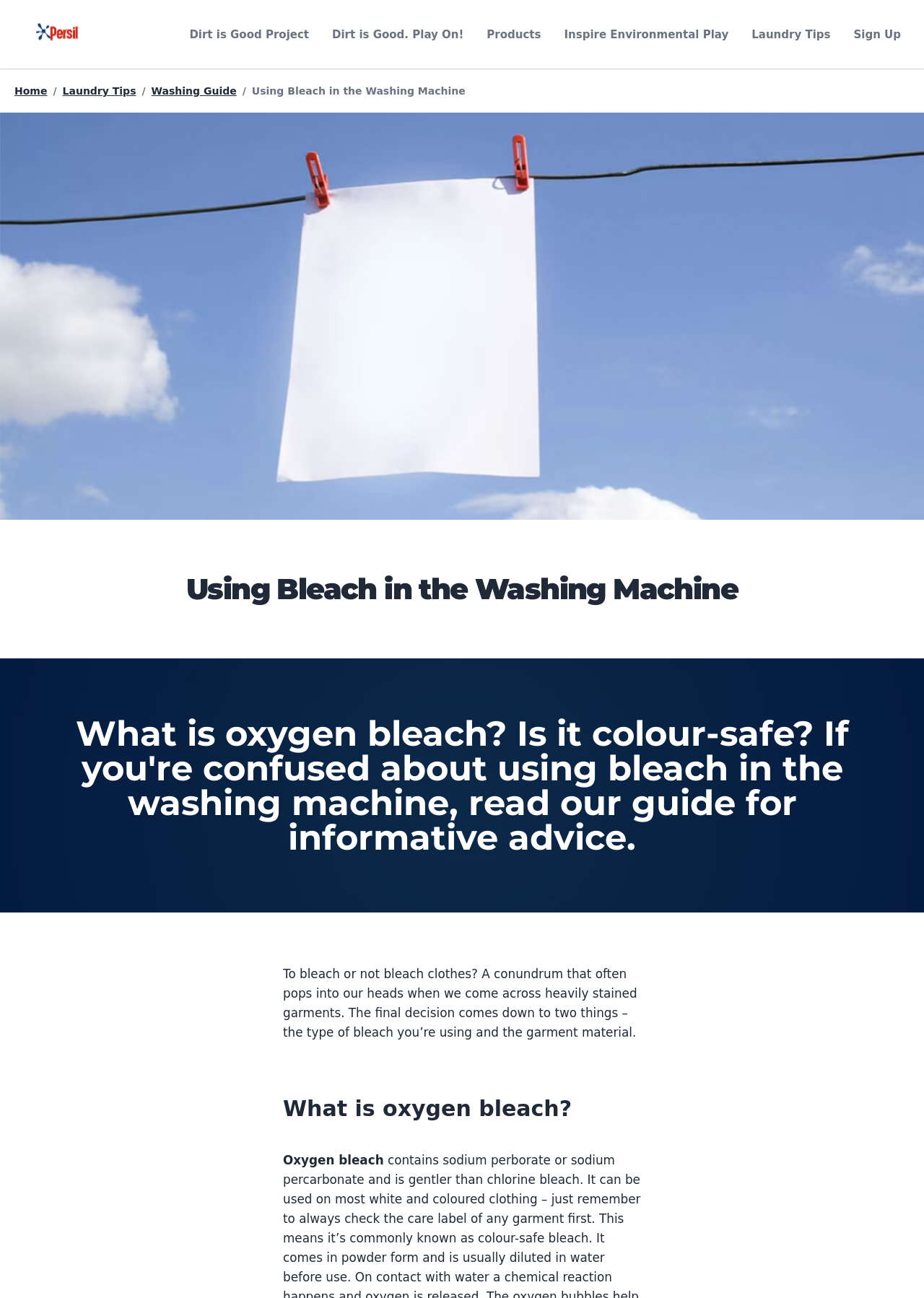Refer to the image and answer the question with as much detail as possible: What is the image on the webpage depicting?

I found the answer by looking at the image element with the alt text 'A white napkin on a washing line', which is located below the main heading, indicating that the image is depicting a white napkin on a washing line.